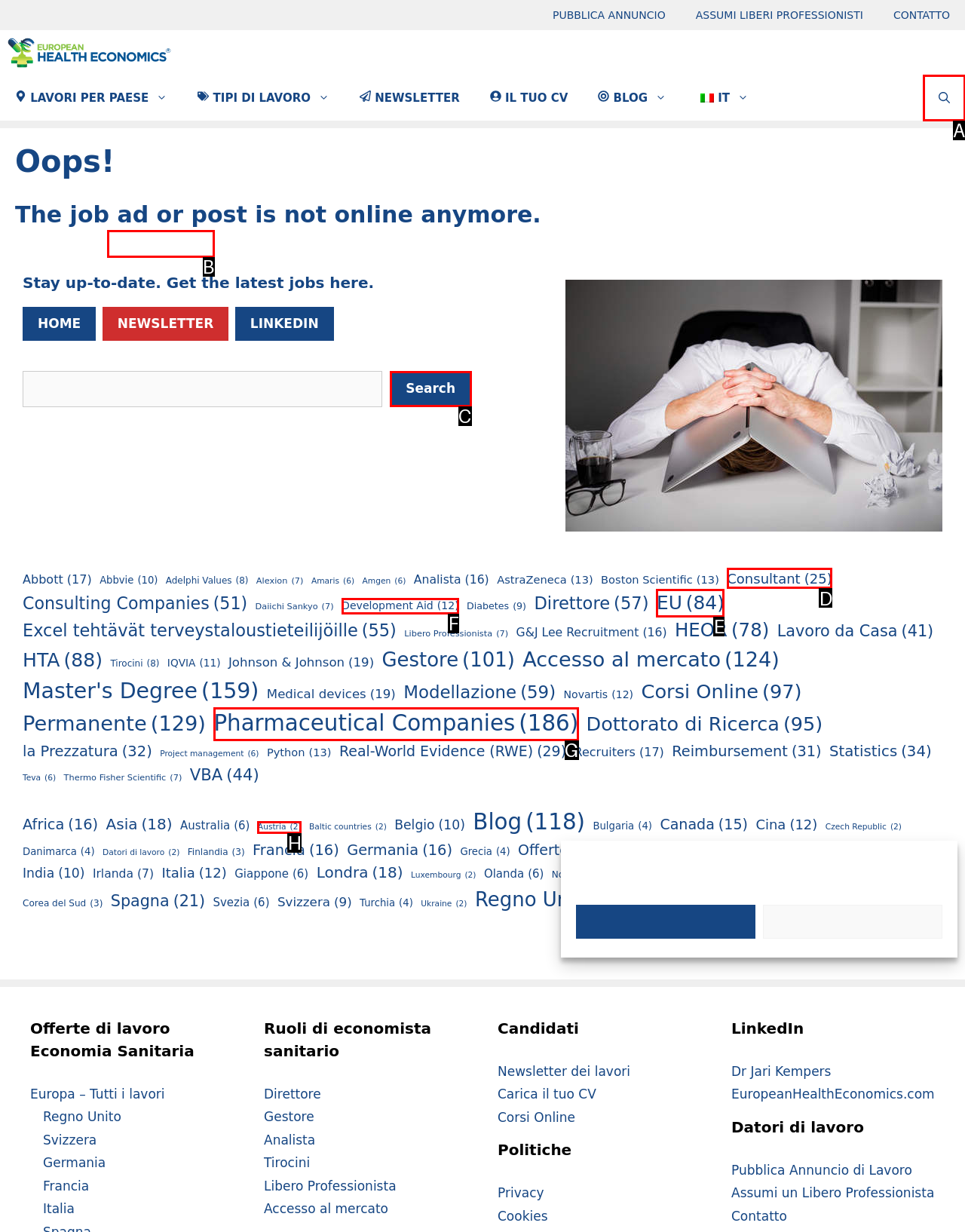Point out the letter of the HTML element you should click on to execute the task: Search for something
Reply with the letter from the given options.

A